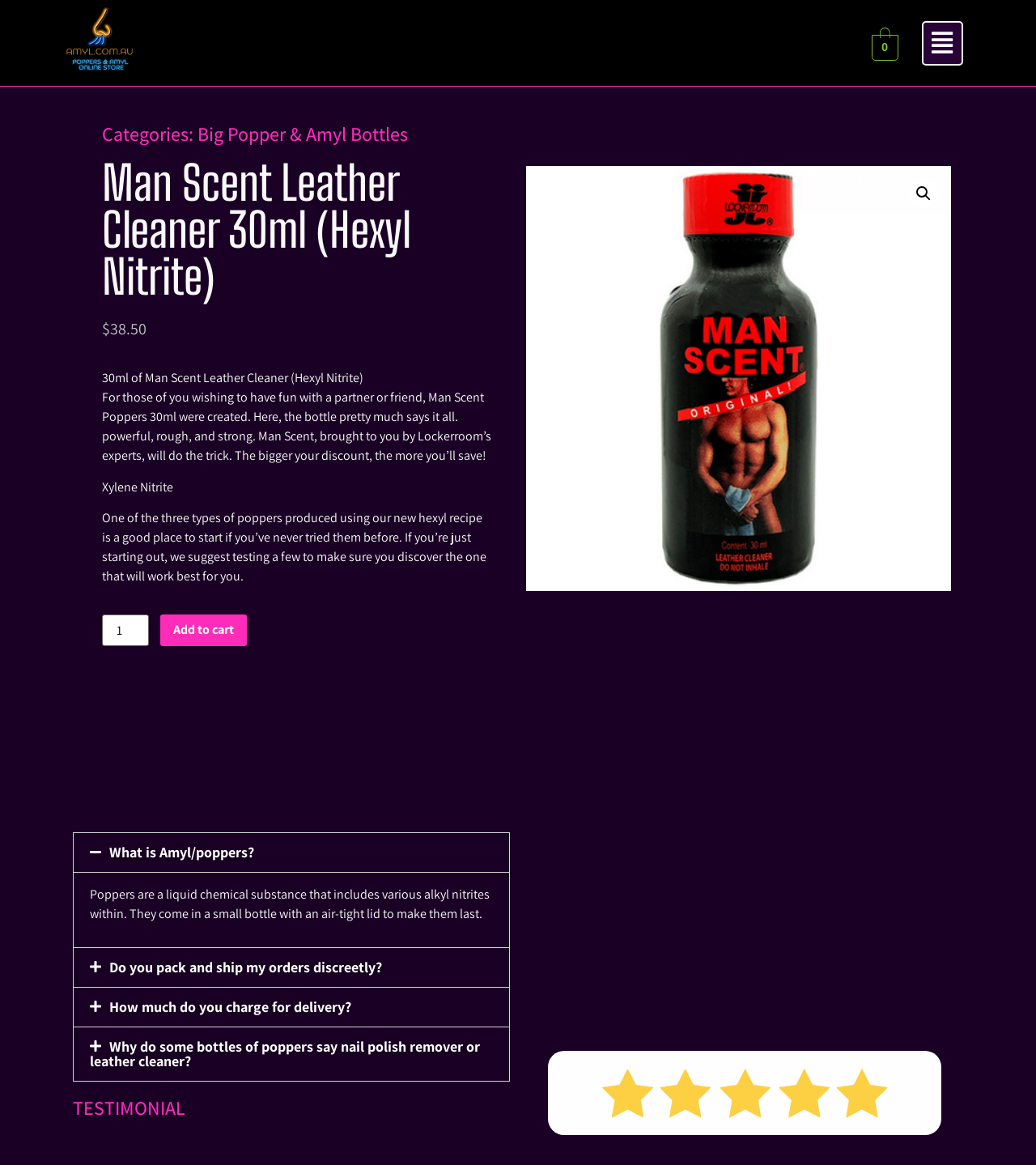What is the purpose of Man Scent Poppers?
Give a comprehensive and detailed explanation for the question.

I found the purpose of Man Scent Poppers by reading the StaticText element with the text 'For those of you wishing to have fun with a partner or friend, Man Scent Poppers 30ml were created.' which explains the purpose of the product.